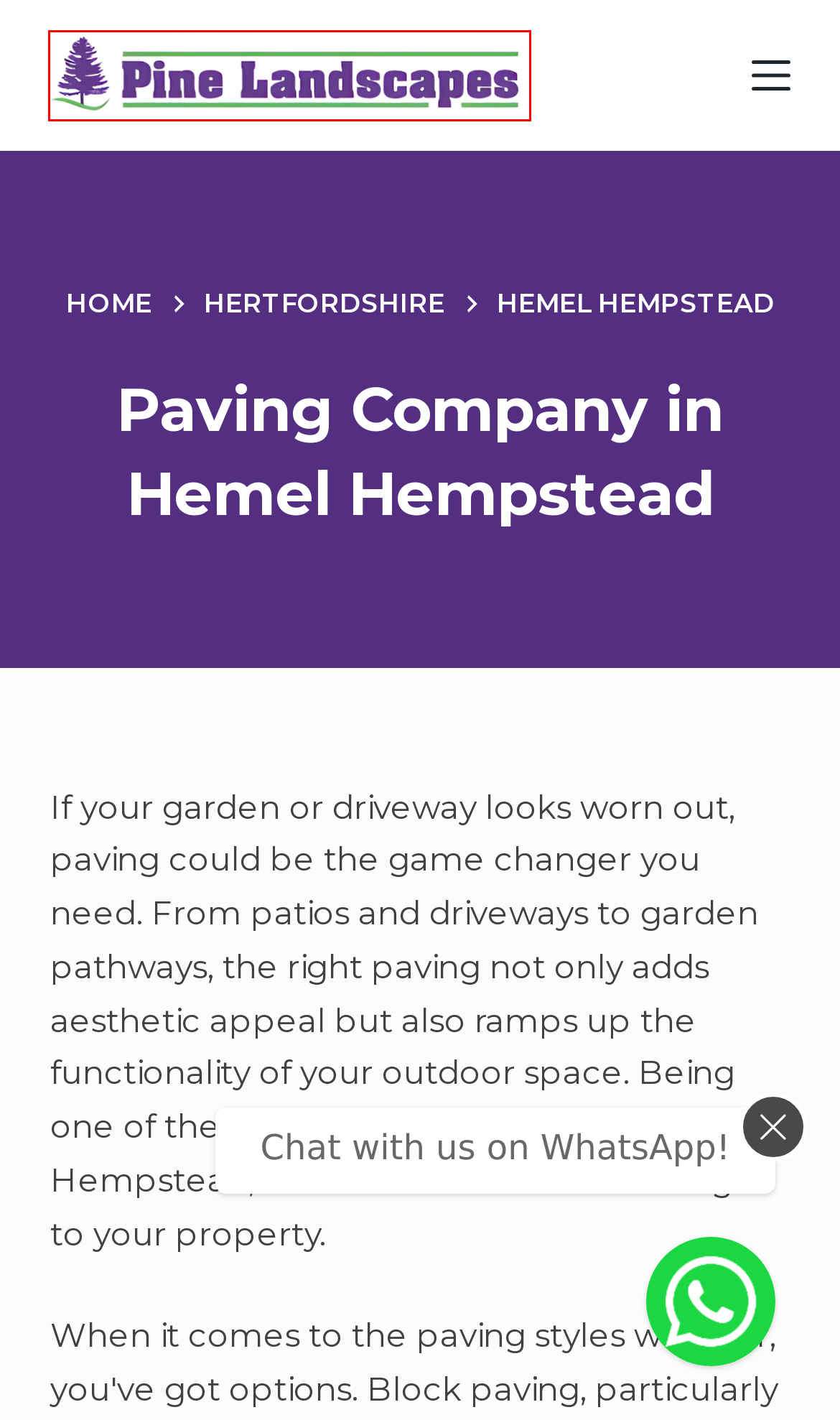With the provided screenshot showing a webpage and a red bounding box, determine which webpage description best fits the new page that appears after clicking the element inside the red box. Here are the options:
A. Trusted Paving Company in Hertfordshire | Pine Landscapes
B. Trusted Fencing Company in Bedfordshire | Pine Landscapes
C. Trusted Decking Company in Hertfordshire | Pine Landscapes
D. Trusted Paving Company in Bedfordshire | Pine Landscapes
E. Contact Us | Pine Landscapes
F. Pine Landscapes | Landscaping Hertfordshire & Bedfordshire
G. Trusted Fencing Company in Hertfordshire | Pine Landscapes
H. Trusted Decking Company in Bedfordshire | Pine Landscapes

F